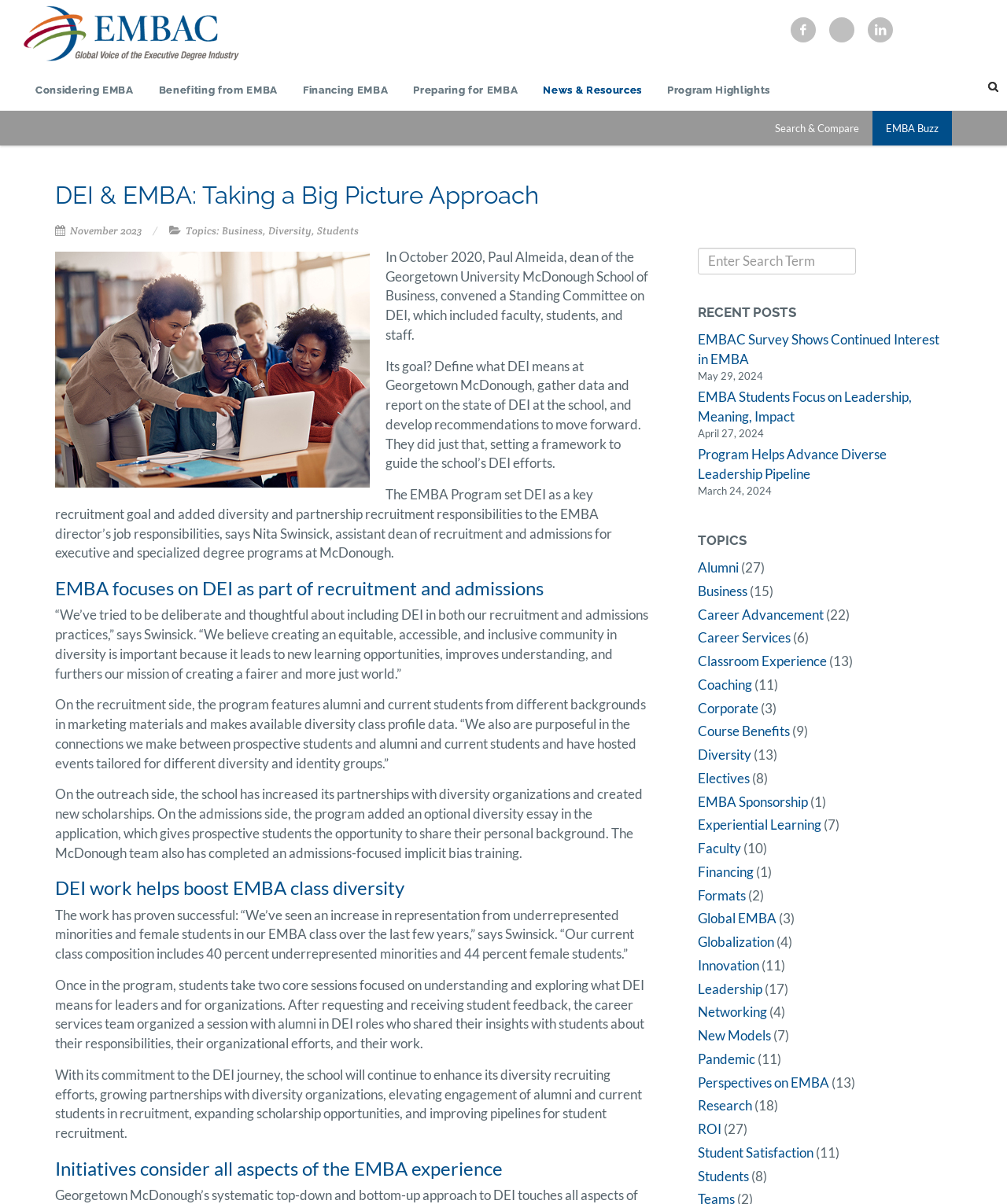Locate the bounding box coordinates of the element's region that should be clicked to carry out the following instruction: "Click on the 'Home' link". The coordinates need to be four float numbers between 0 and 1, i.e., [left, top, right, bottom].

[0.023, 0.003, 0.248, 0.052]